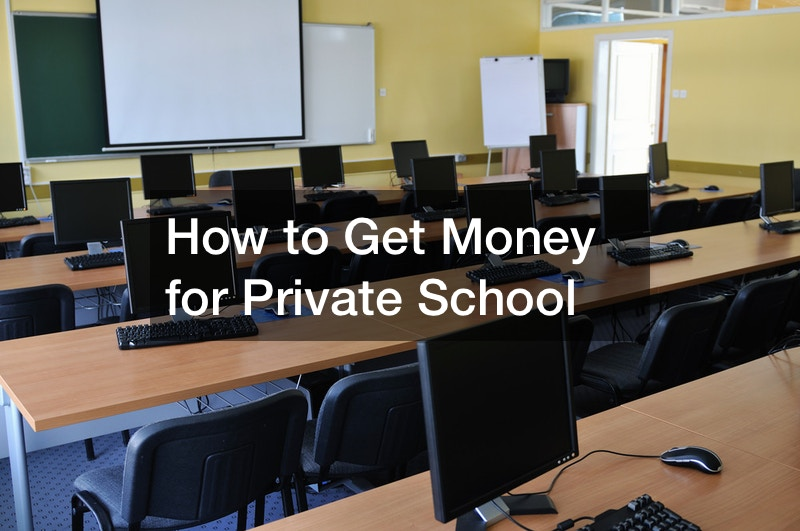Is the room well-lit?
Please respond to the question with as much detail as possible.

The caption describes the room as 'well-lit', which suggests that the lighting in the room is sufficient and conducive to learning.